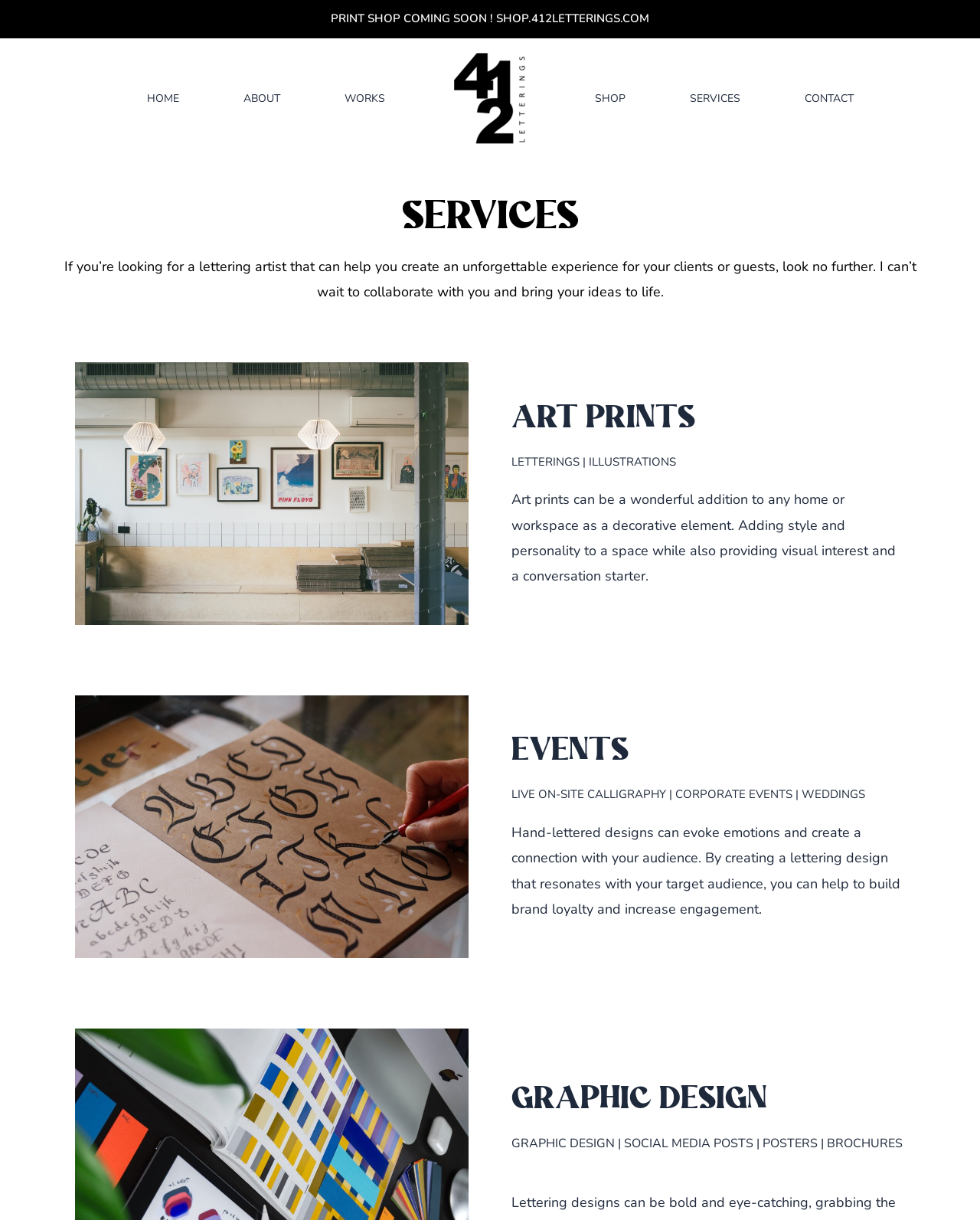Refer to the image and provide an in-depth answer to the question:
What type of design is mentioned in the GRAPHIC DESIGN section?

In the GRAPHIC DESIGN section, I found a heading element 'GRAPHIC DESIGN | SOCIAL MEDIA POSTS | POSTERS | BROCHURES ' which mentions social media posts as one of the design types.